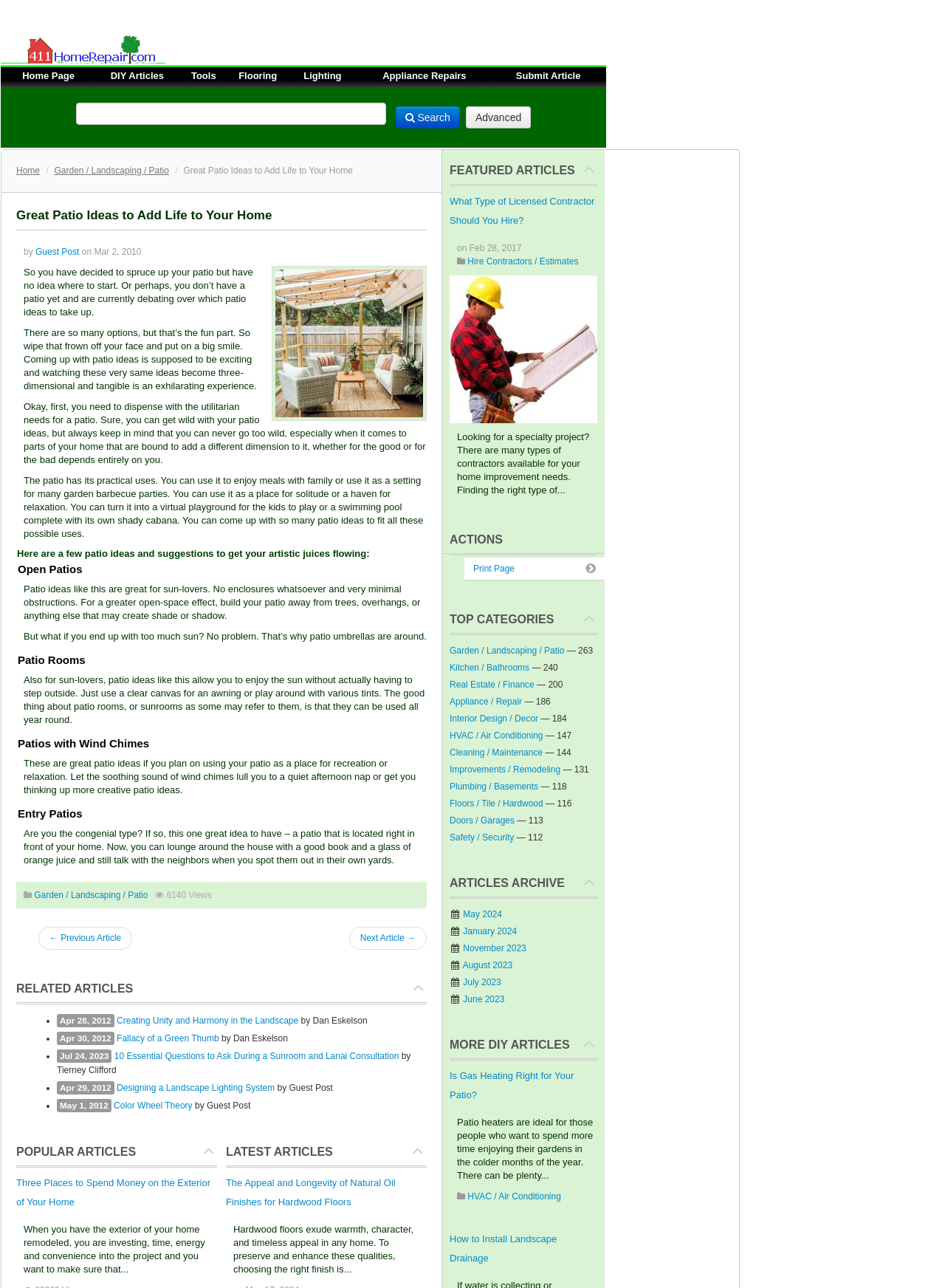Find the bounding box coordinates of the area that needs to be clicked in order to achieve the following instruction: "View the next article". The coordinates should be specified as four float numbers between 0 and 1, i.e., [left, top, right, bottom].

[0.369, 0.72, 0.452, 0.737]